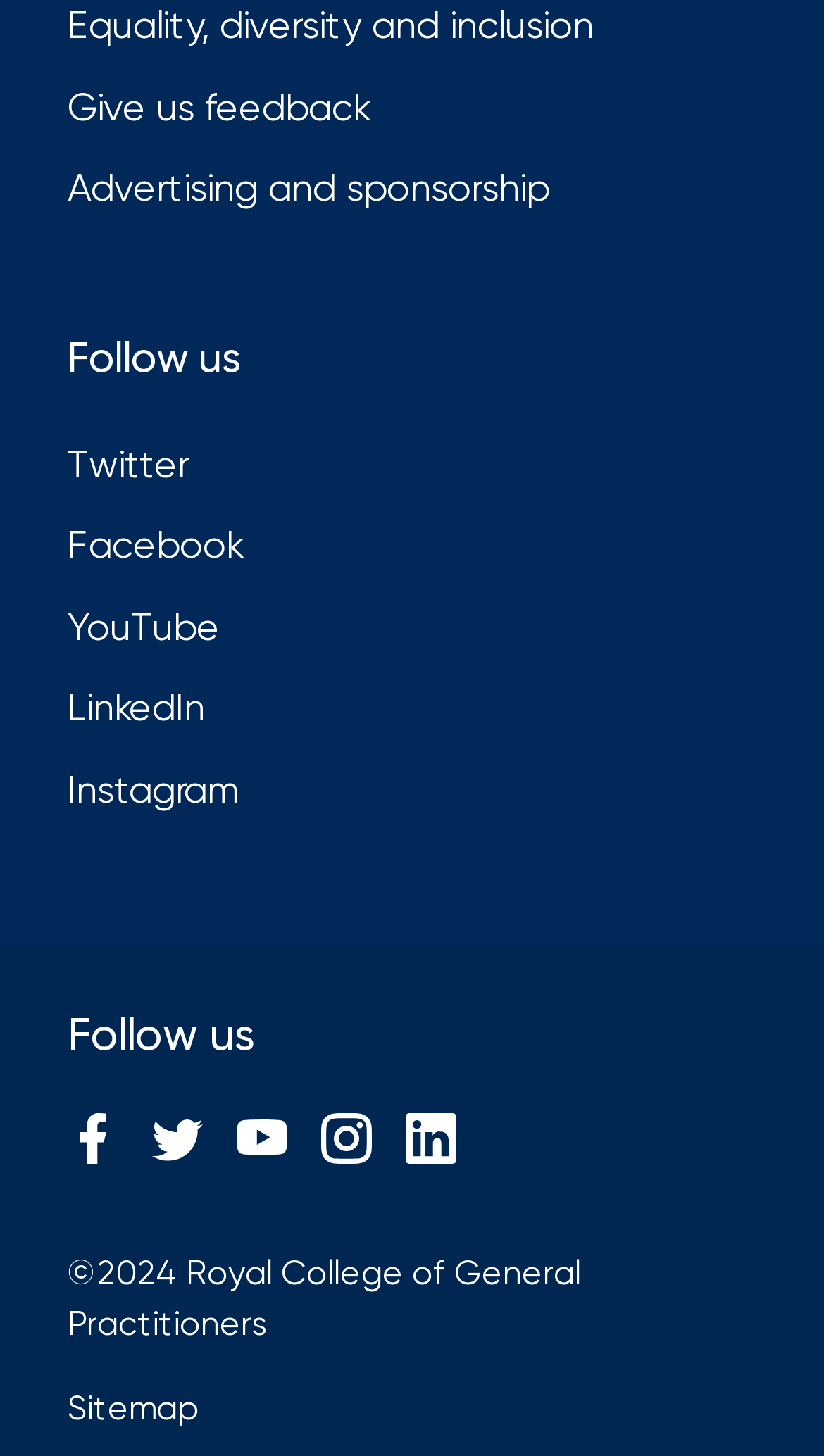How many social media links are there?
Provide an in-depth and detailed answer to the question.

I counted the number of social media links by identifying the links with text 'Twitter', 'Facebook', 'YouTube', 'LinkedIn', and 'Instagram', and found that there are 5 social media links in total.